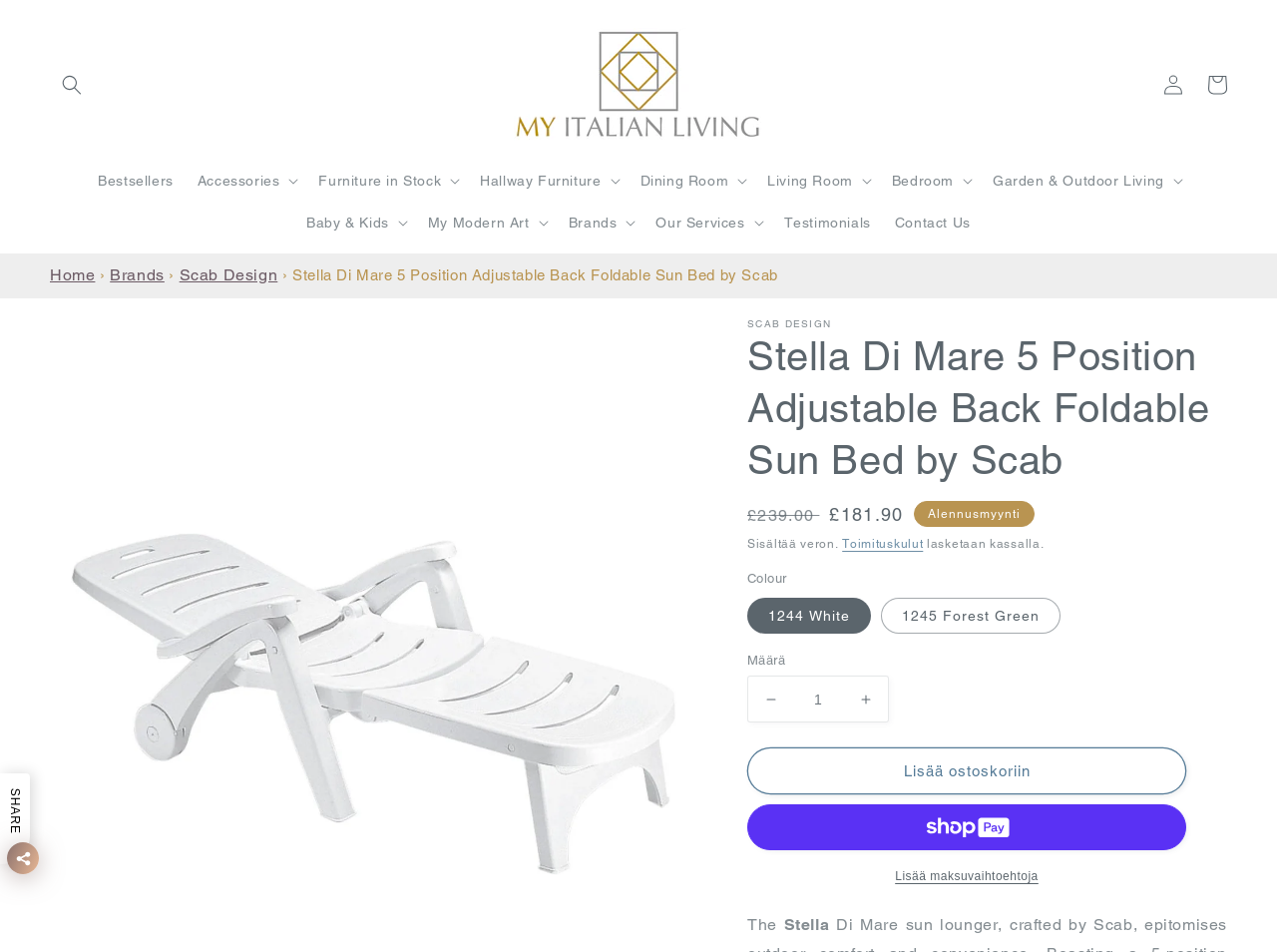Kindly determine the bounding box coordinates for the area that needs to be clicked to execute this instruction: "Click on the 'Hae' button".

[0.039, 0.066, 0.073, 0.112]